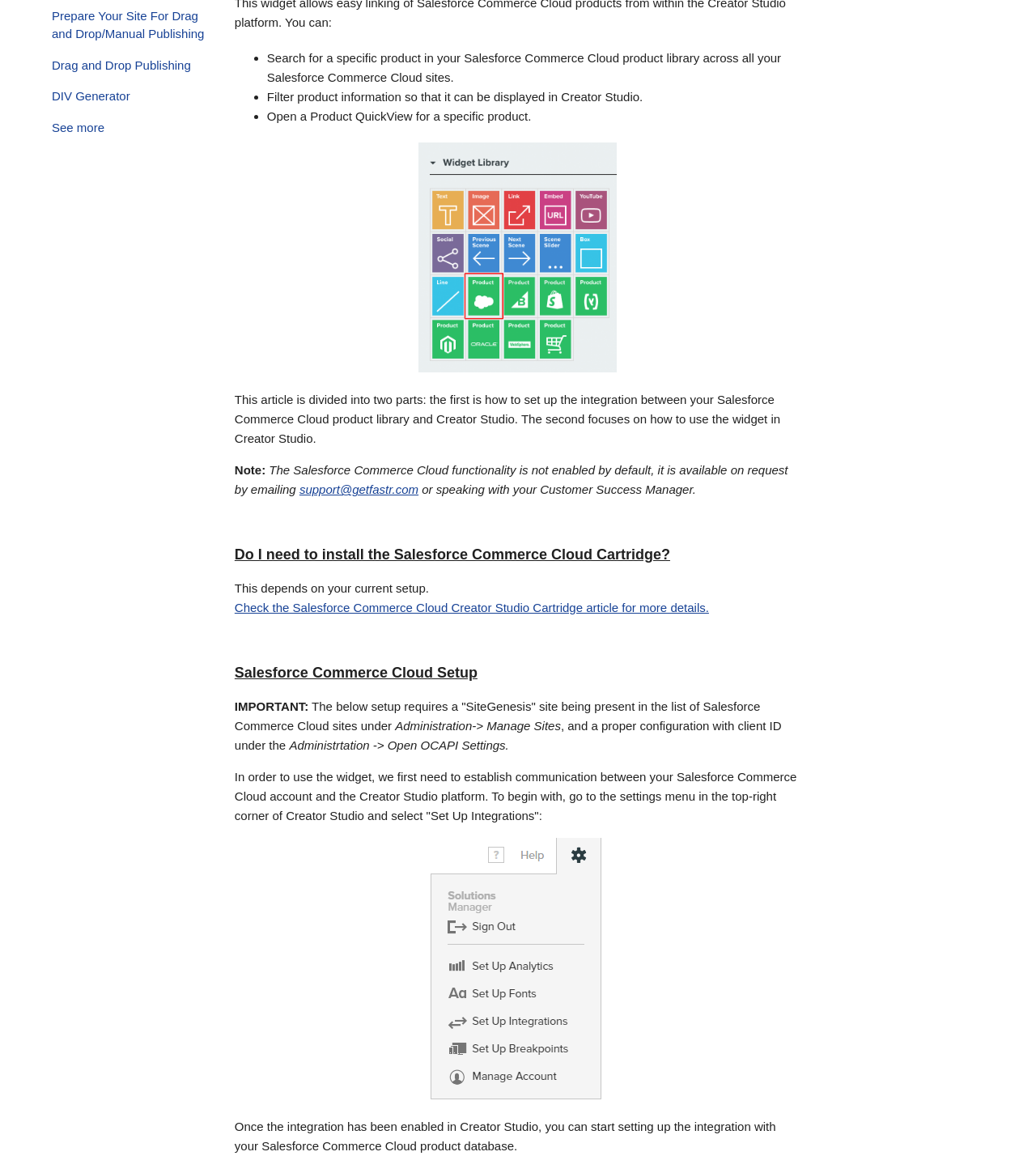Please find the bounding box coordinates (top-left x, top-left y, bottom-right x, bottom-right y) in the screenshot for the UI element described as follows: name="submit" value="Post Comment"

None